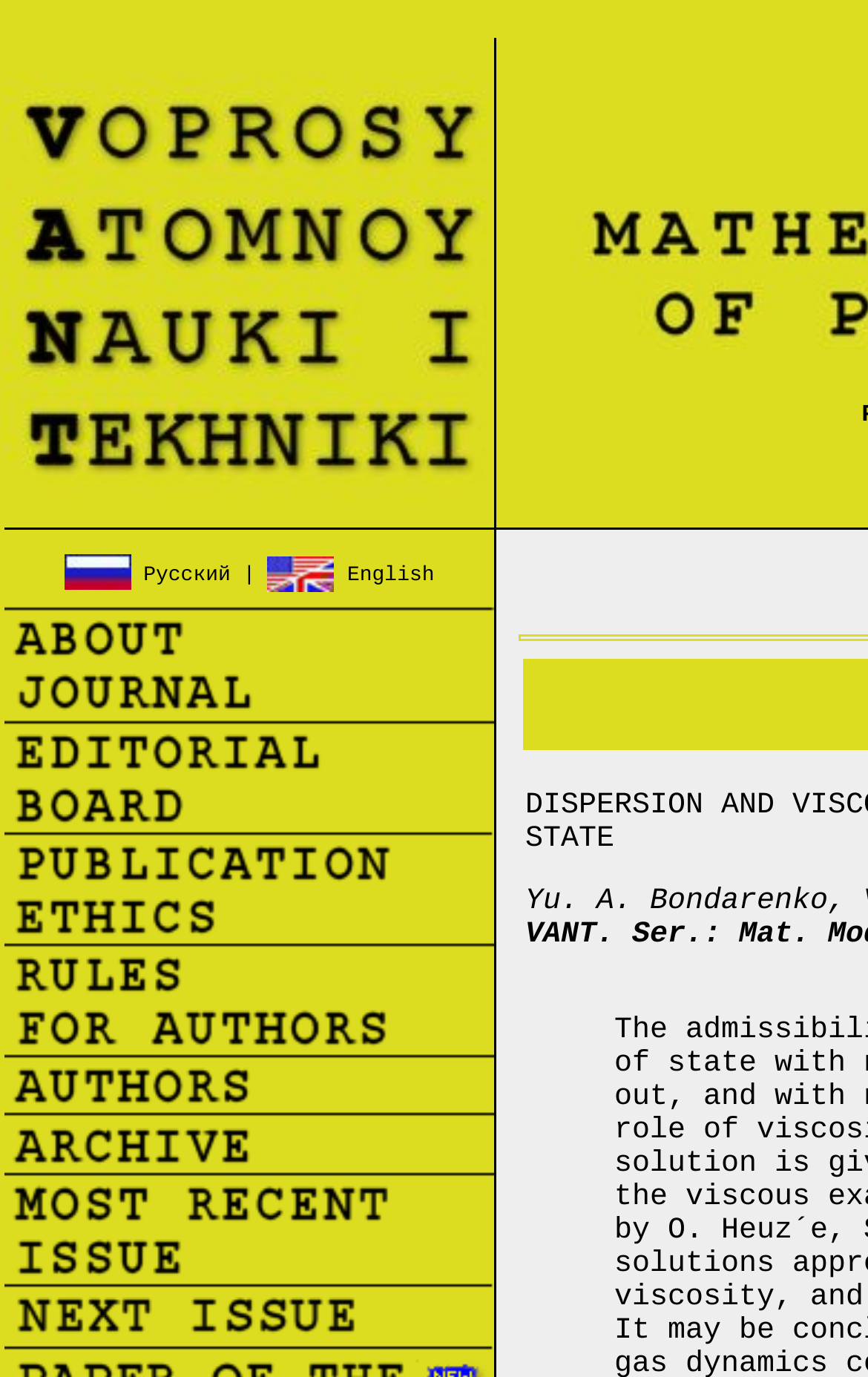Determine the bounding box coordinates of the UI element that matches the following description: "parent_node: Русский | English". The coordinates should be four float numbers between 0 and 1 in the format [left, top, right, bottom].

[0.074, 0.405, 0.151, 0.429]